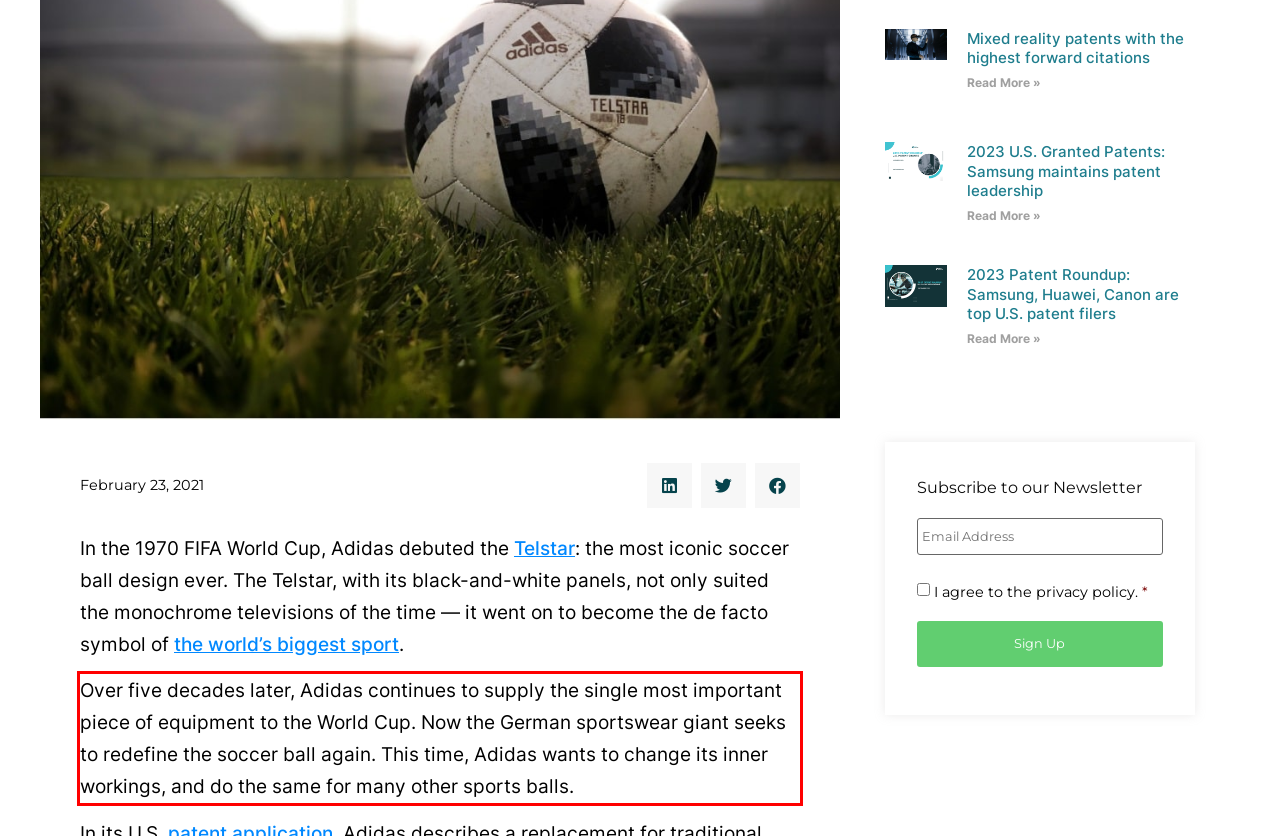From the screenshot of the webpage, locate the red bounding box and extract the text contained within that area.

Over five decades later, Adidas continues to supply the single most important piece of equipment to the World Cup. Now the German sportswear giant seeks to redefine the soccer ball again. This time, Adidas wants to change its inner workings, and do the same for many other sports balls.